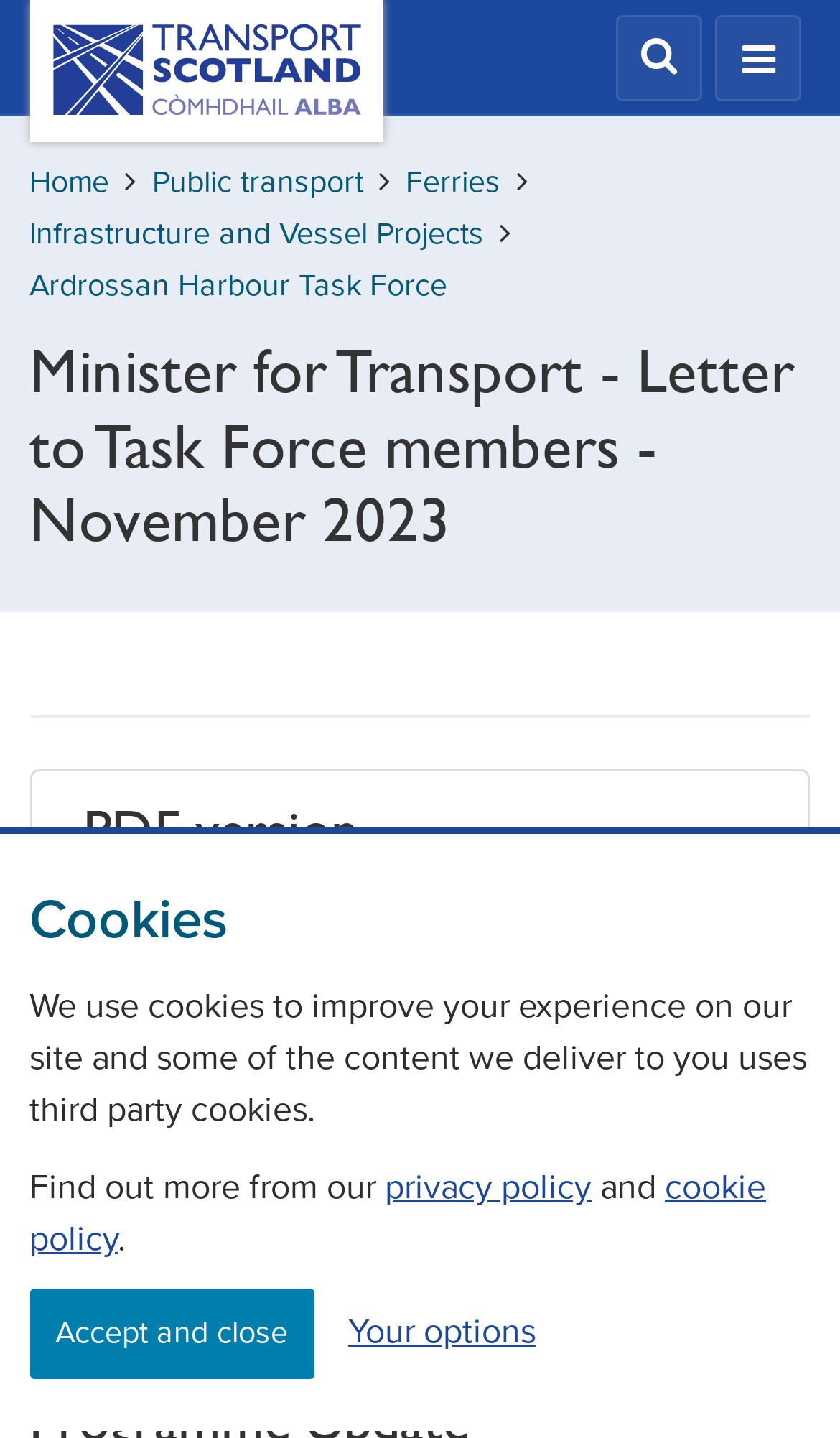Find and indicate the bounding box coordinates of the region you should select to follow the given instruction: "Go to home page".

[0.035, 0.0, 0.456, 0.099]